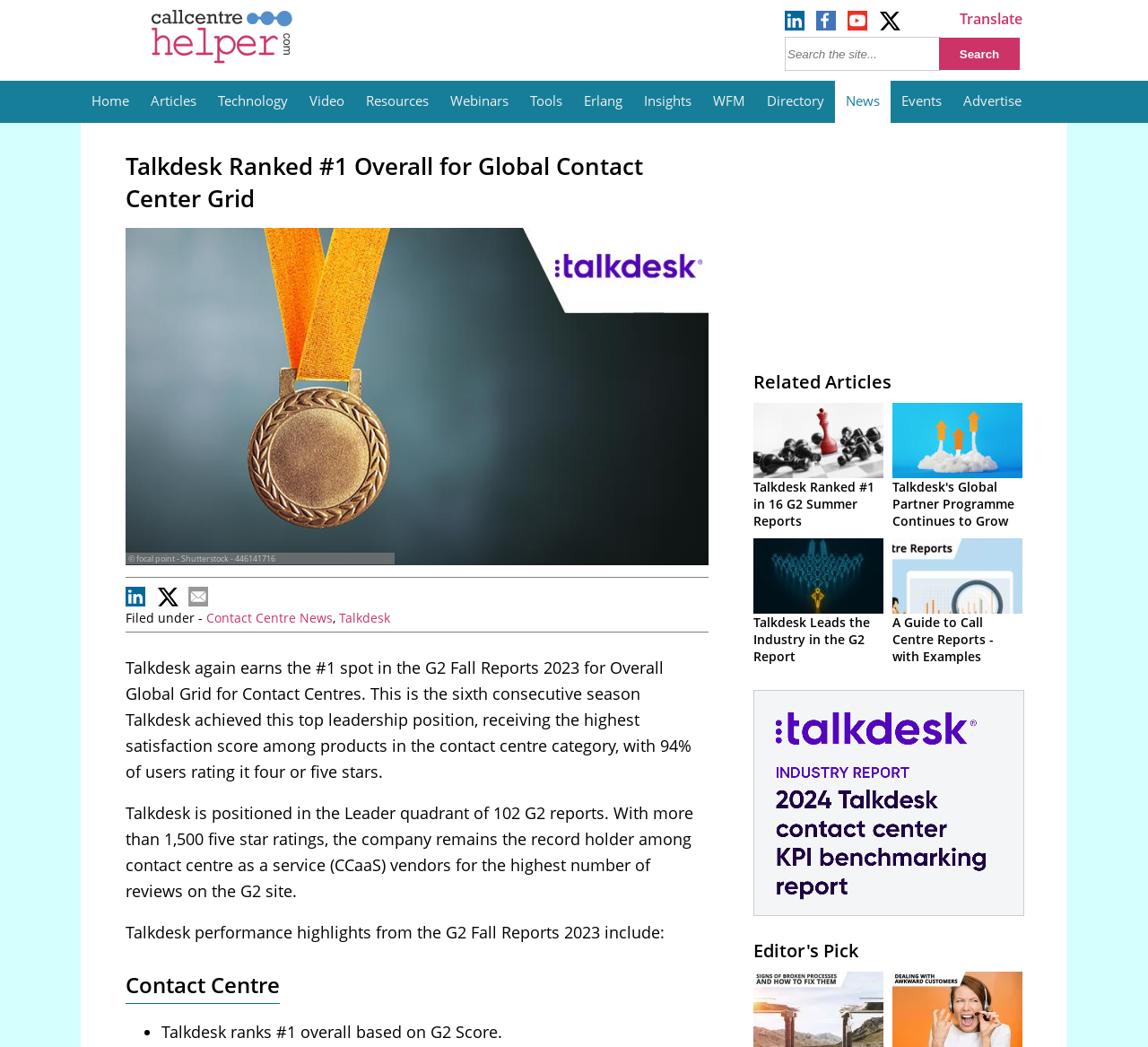What is the number of G2 reports in which Talkdesk is positioned in the Leader quadrant?
Refer to the image and give a detailed answer to the question.

The number of reports is mentioned in the text 'Talkdesk is positioned in the Leader quadrant of 102 G2 reports.'